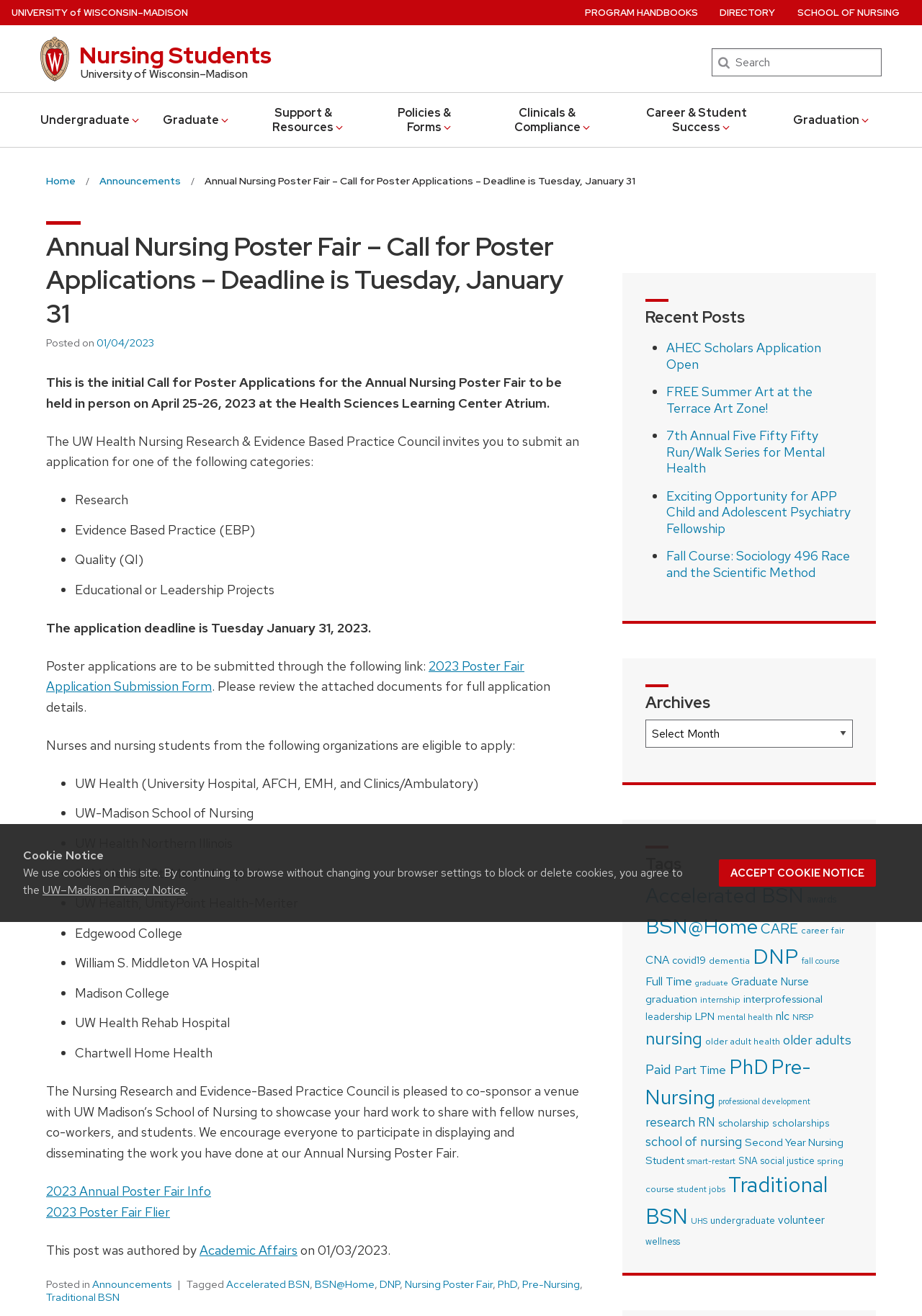What is the location of the Annual Nursing Poster Fair?
Please provide a single word or phrase answer based on the image.

Health Sciences Learning Center Atrium